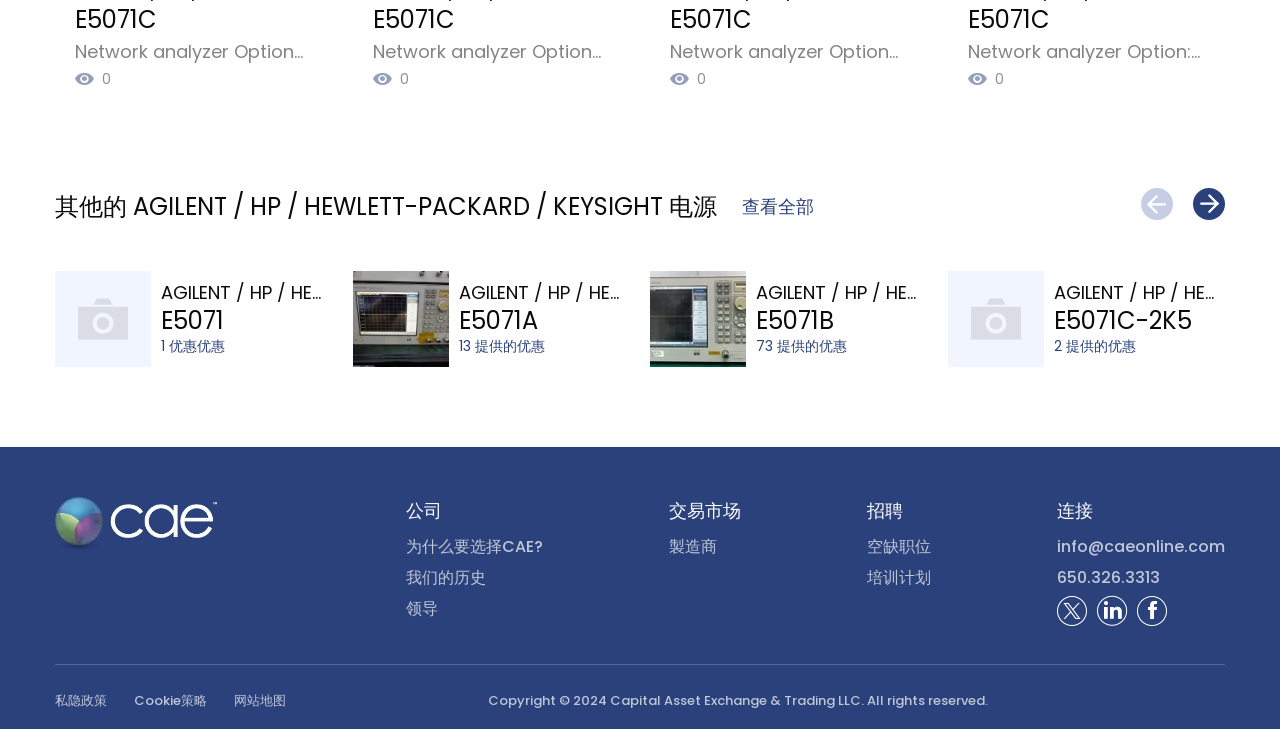Locate the bounding box coordinates of the clickable part needed for the task: "Go to AGILENT / HP / HEWLETT-PACKARD / KEYSIGHT E5071 page".

[0.043, 0.372, 0.26, 0.503]